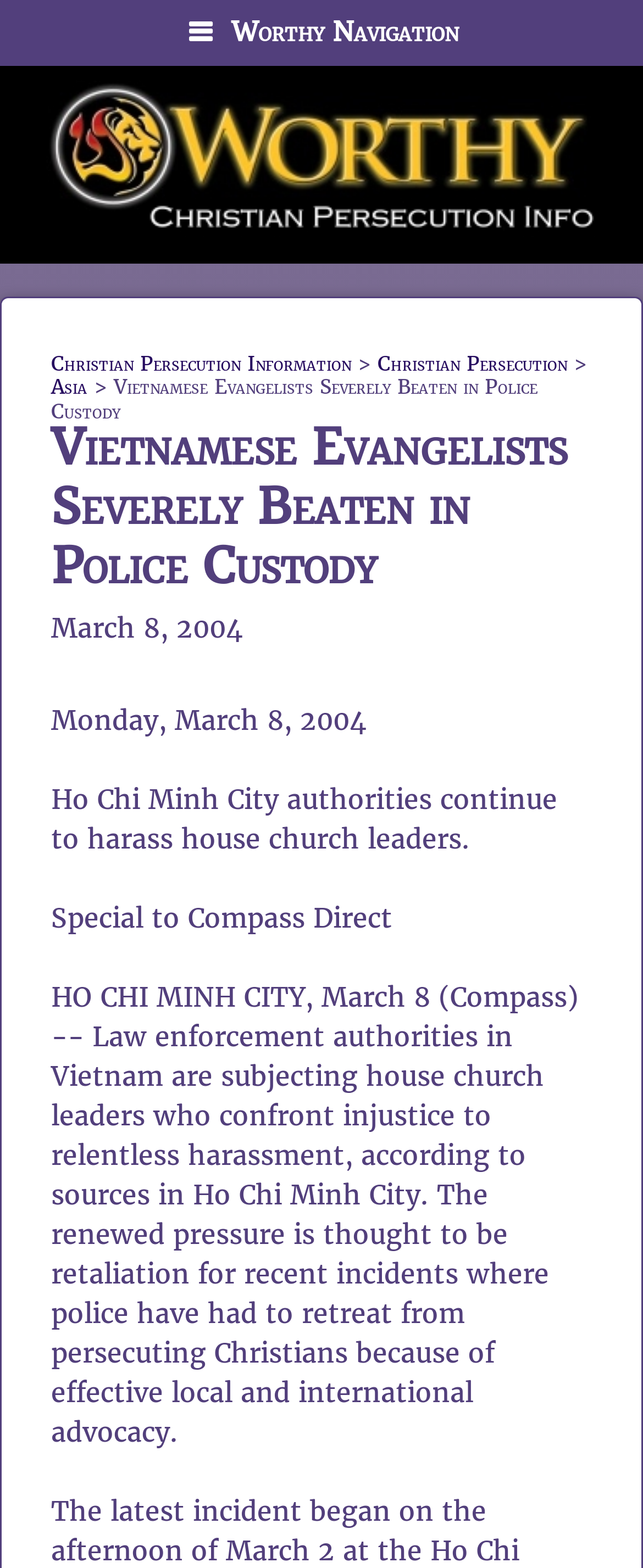Using the description "alt="Christian Persecution Information"", predict the bounding box of the relevant HTML element.

[0.051, 0.093, 0.949, 0.115]